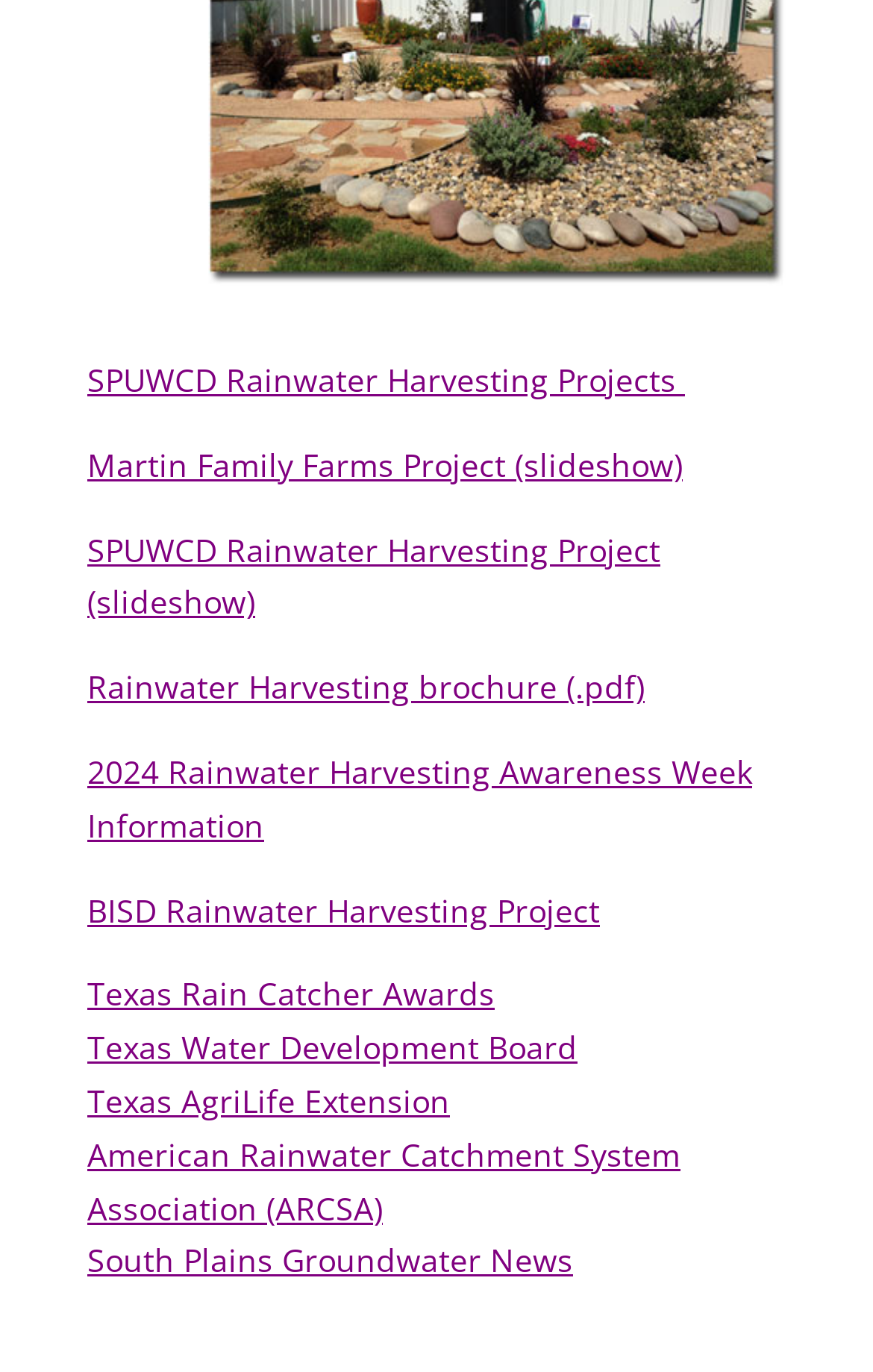Locate the bounding box for the described UI element: "Rainwater Harvesting brochure". Ensure the coordinates are four float numbers between 0 and 1, formatted as [left, top, right, bottom].

[0.1, 0.485, 0.638, 0.516]